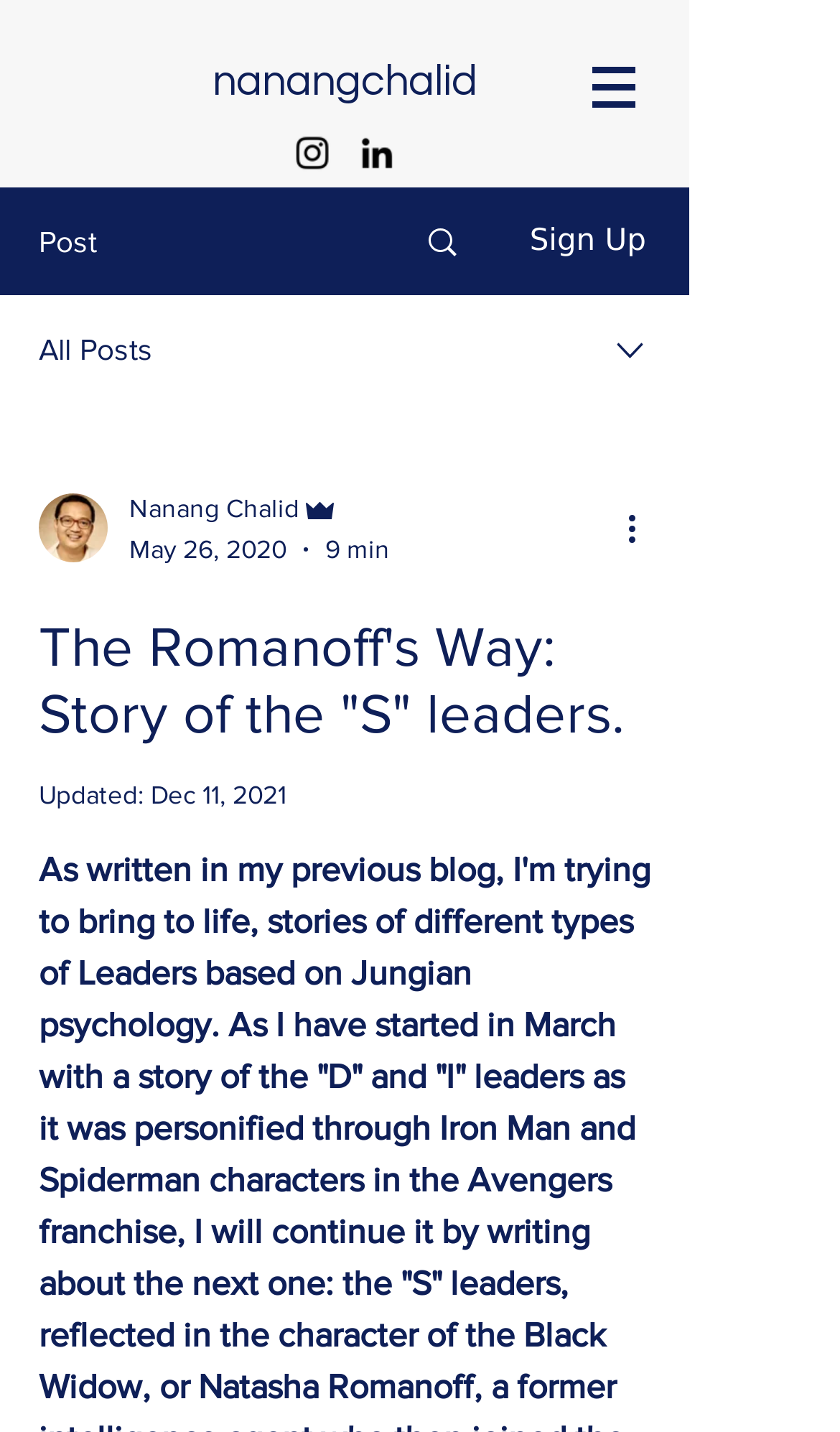What is the date of the post?
Kindly offer a comprehensive and detailed response to the question.

I found the date of the post by looking at the generic element with the text 'May 26, 2020' which is located below the writer's picture.